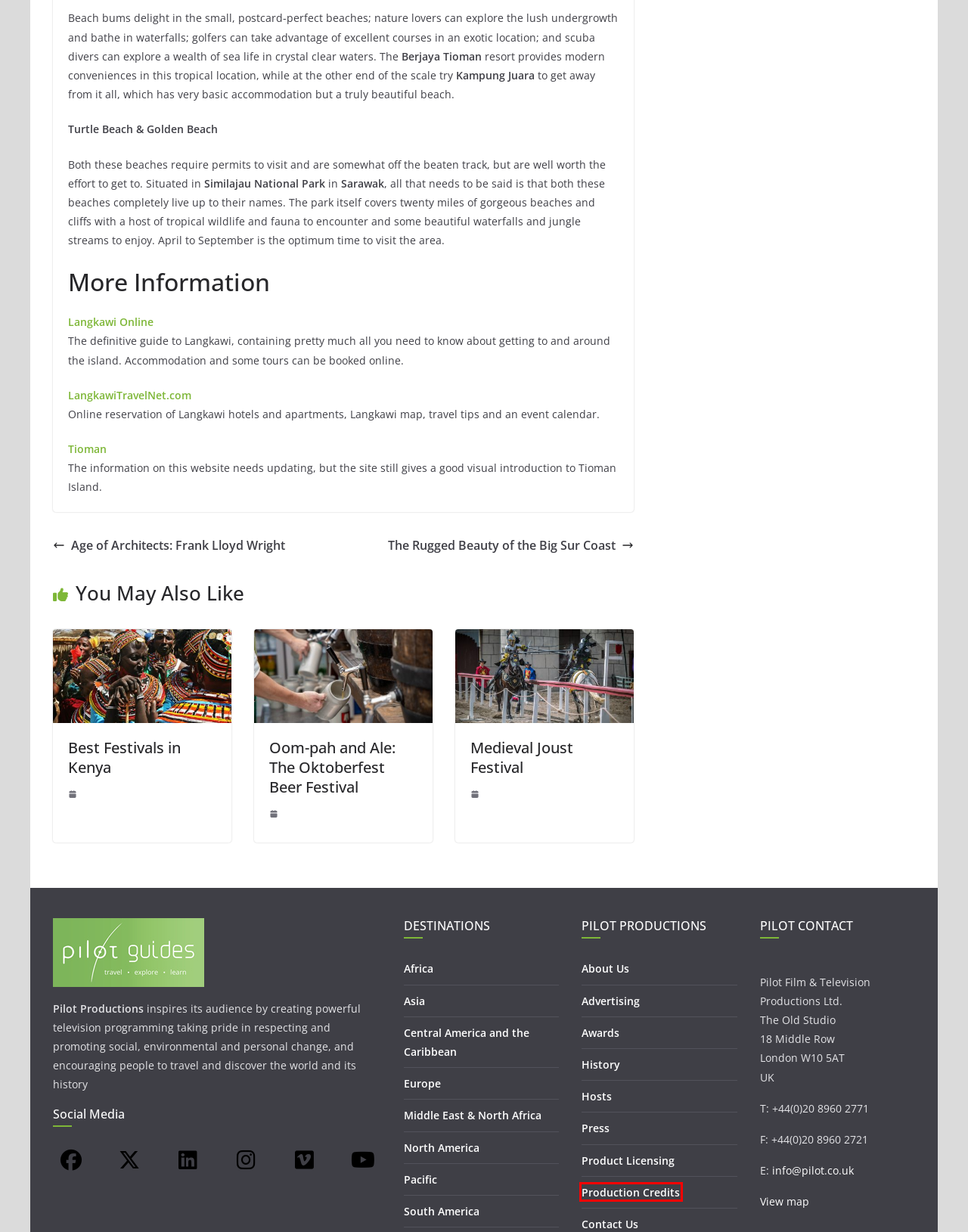You have been given a screenshot of a webpage, where a red bounding box surrounds a UI element. Identify the best matching webpage description for the page that loads after the element in the bounding box is clicked. Options include:
A. About Us - PILOT GUIDES
B. South America - PILOT GUIDES
C. Africa - PILOT GUIDES
D. The Rugged Beauty of the Big Sur Coast - PILOT GUIDES
E. North America - PILOT GUIDES
F. Asia - PILOT GUIDES
G. Awards - PILOT GUIDES
H. Production Credits - PILOT GUIDES

H